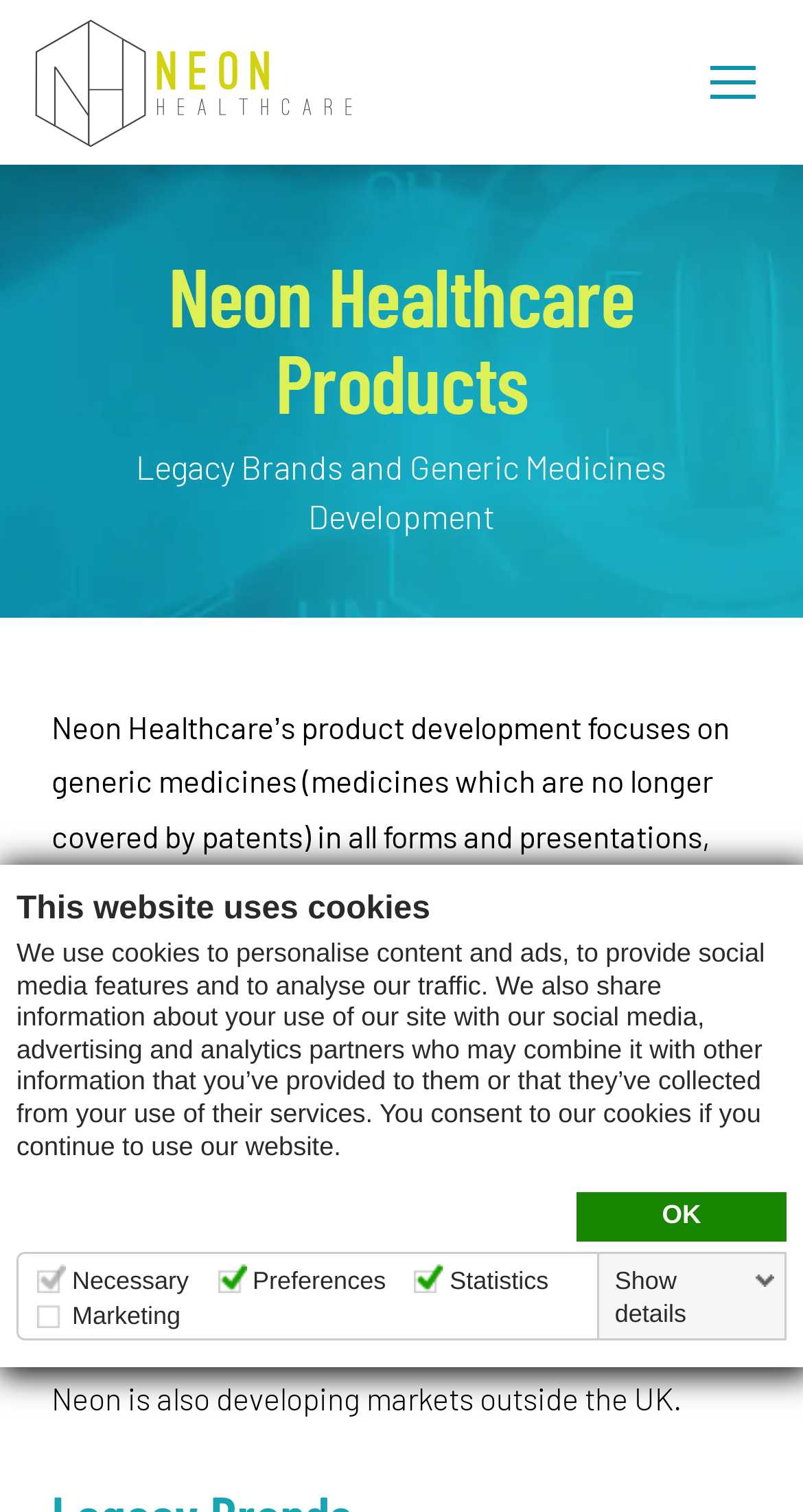Generate a thorough caption that explains the contents of the webpage.

The webpage is about Neon Healthcare's products, specifically focusing on generic medicines and legacy brands. At the top, there is a dialog box with a heading "This website uses cookies" and a paragraph explaining the use of cookies on the website. Below the dialog box, there is a table with four columns labeled "Necessary", "Preferences", "Statistics", and "Marketing", each with a checkbox and a brief description. 

To the top left, there is a logo of Neon Healthcare, which is also a link to the home page. Next to the logo, there is a link to open the menu. 

Below the logo and menu link, there is a heading "Neon Healthcare Products" followed by a subheading "Legacy Brands and Generic Medicines Development". 

On the left side of the page, there is a large image related to products. Below the image, there are three paragraphs of text describing Neon Healthcare's product development focus on generic medicines in various forms and presentations, as well as legacy brands. The text also mentions the company's supply network and its expansion to markets outside the UK.